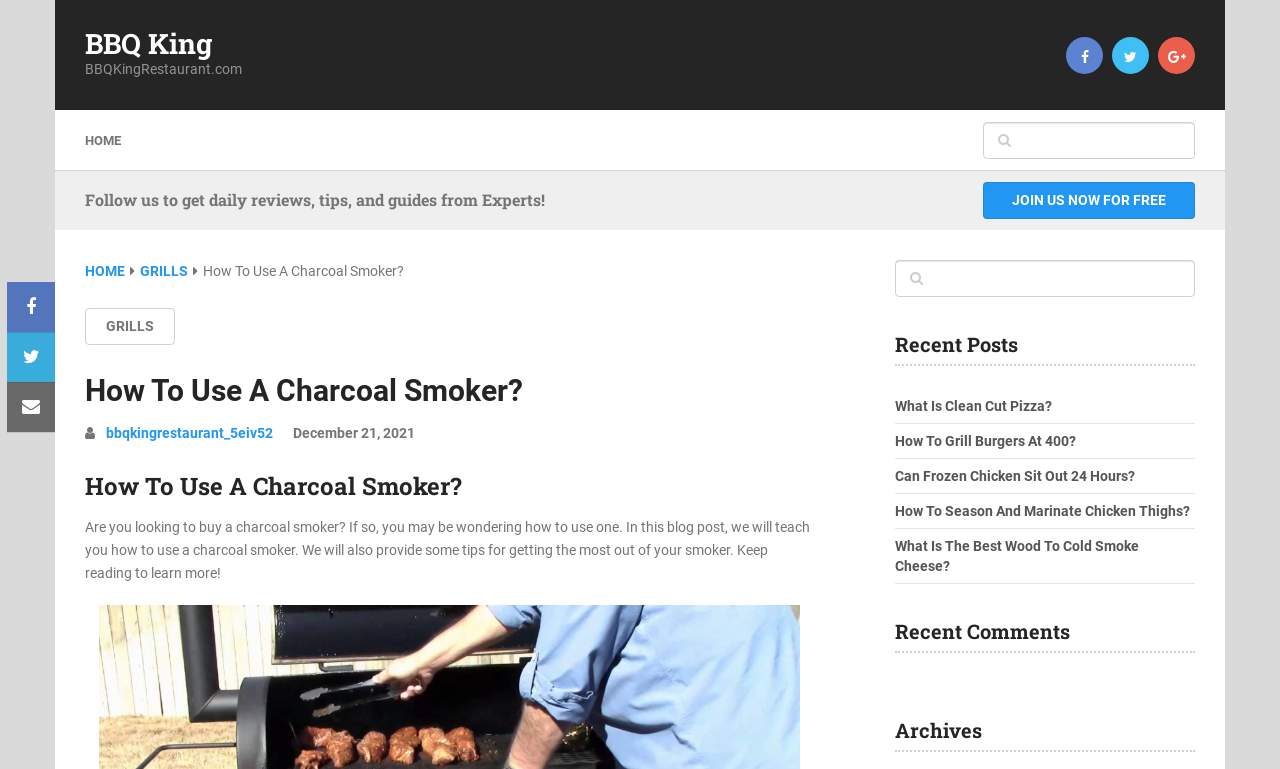Describe all the key features and sections of the webpage thoroughly.

The webpage is about BBQ King, a website that provides information and guides on BBQ and grilling. At the top, there is a heading that reads "BBQ King" and a link to the website's homepage. Below it, there is a static text that displays the website's URL. On the top right corner, there are three social media links represented by icons.

The main content of the webpage is divided into sections. The first section has a heading that encourages users to follow the website for daily reviews, tips, and guides from experts. Below it, there is a call-to-action link to join the website for free.

The next section has a navigation menu with links to the homepage, grills, and other categories. Below the navigation menu, there is a header that displays the title of the article, "How To Use A Charcoal Smoker?".

The article itself is divided into sections. The first section has a brief introduction that explains the purpose of the article, which is to teach users how to use a charcoal smoker. The introduction is followed by a section that provides tips for getting the most out of a charcoal smoker.

On the right side of the article, there is a search box and a section that displays recent posts with links to other articles on the website. Below the recent posts section, there is a section that displays recent comments and archives.

Throughout the webpage, there are several links to other articles and categories, as well as social media links and a search box. The overall layout is organized, with clear headings and concise text.